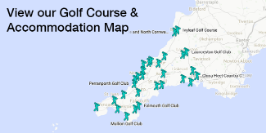Please examine the image and provide a detailed answer to the question: What is the purpose of the map?

The map is designed to promote golf holidays and breaks in the picturesque landscape of Cornwall, and it includes multiple icons representing different golf clubs and accommodations, which implies that the purpose of the map is to assist users in identifying golf courses and nearby places to stay.